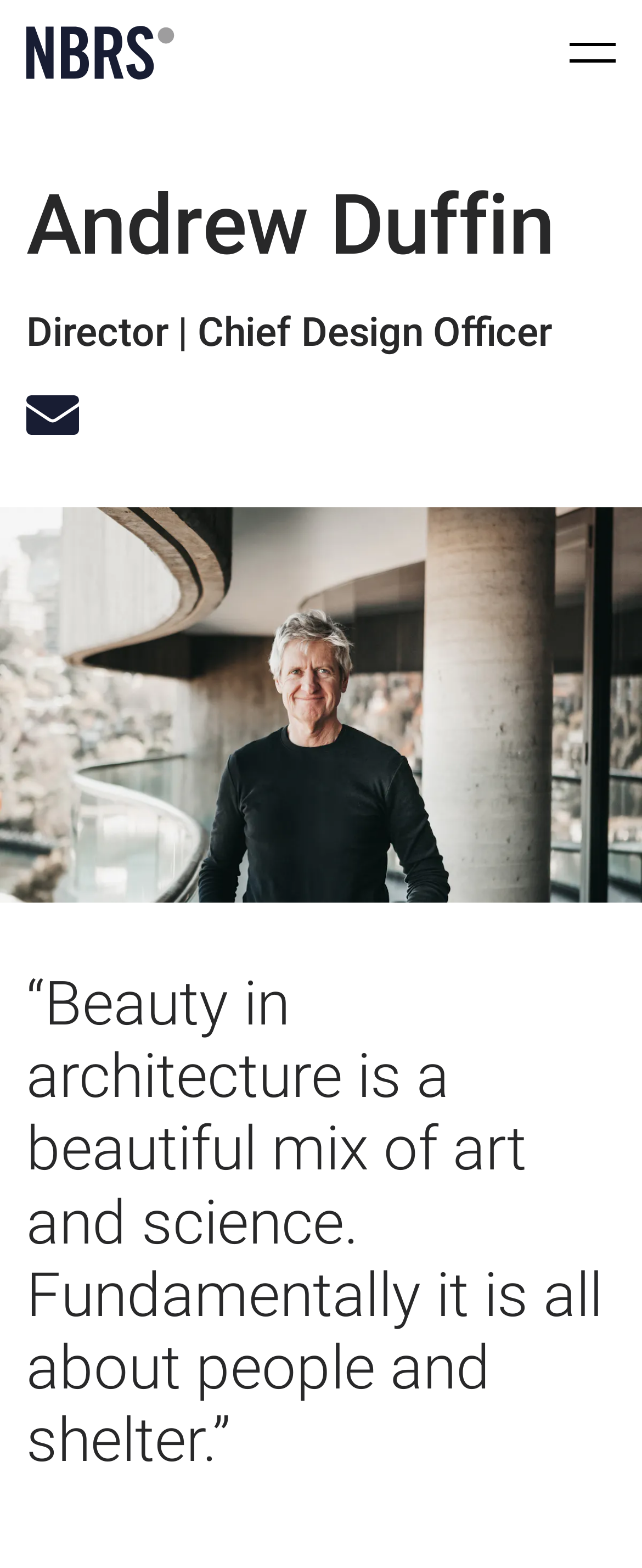Locate the UI element described by tidalpool and provide its bounding box coordinates. Use the format (top-left x, top-left y, bottom-right x, bottom-right y) with all values as floating point numbers between 0 and 1.

None